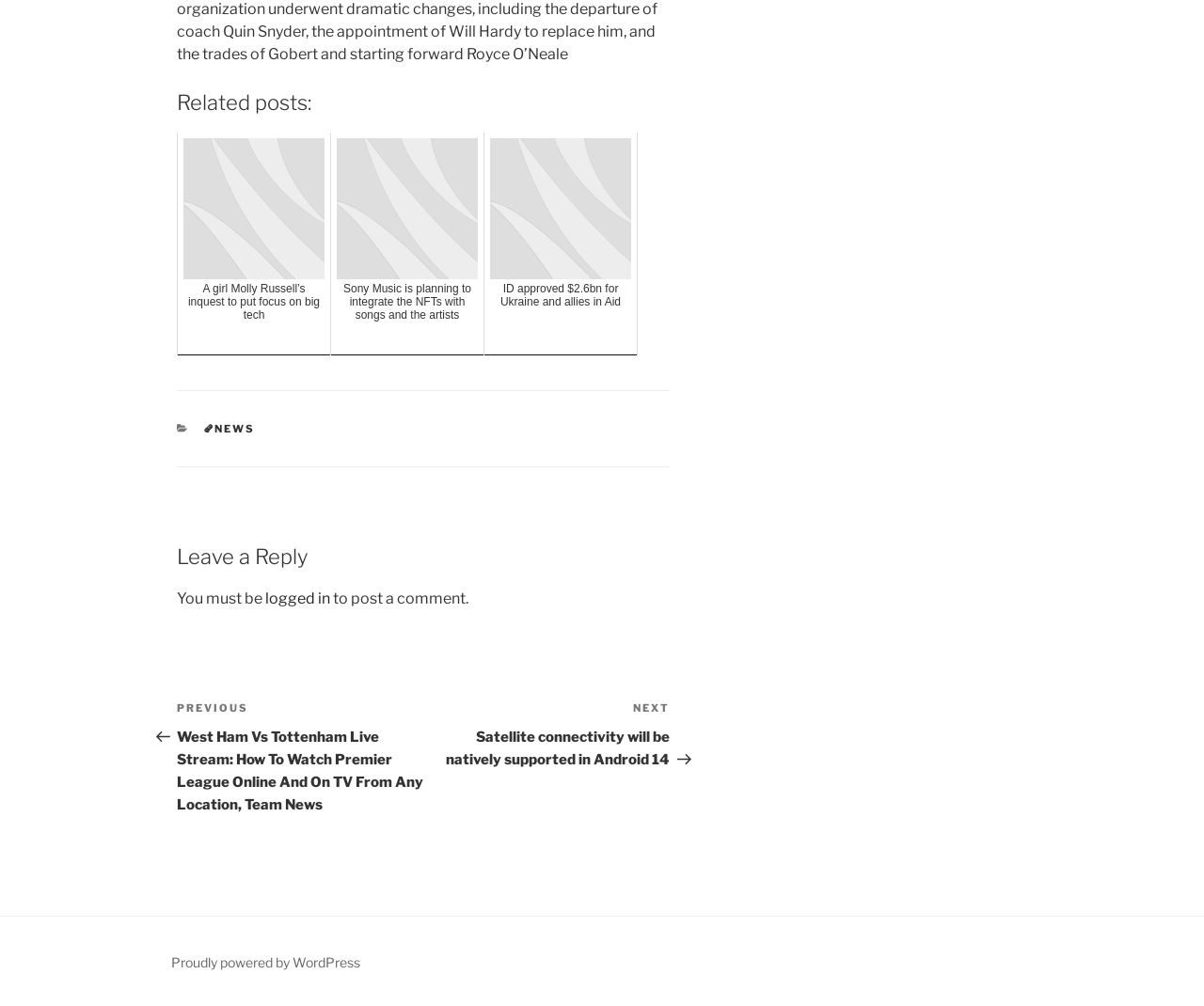Provide the bounding box coordinates of the area you need to click to execute the following instruction: "Visit the next post about Satellite connectivity".

[0.352, 0.696, 0.556, 0.764]